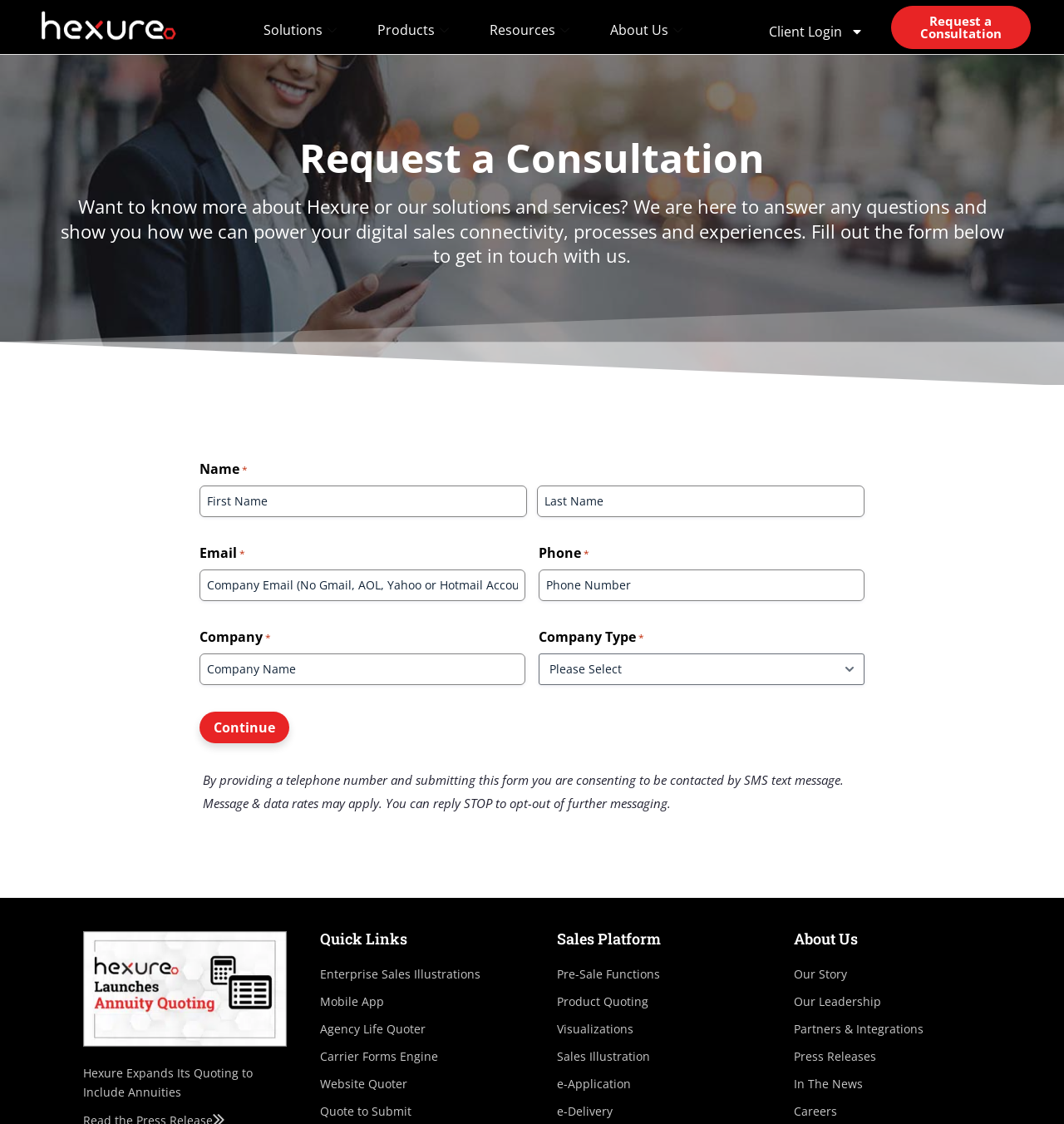Answer the question with a brief word or phrase:
What is the button text at the bottom of the form?

Continue